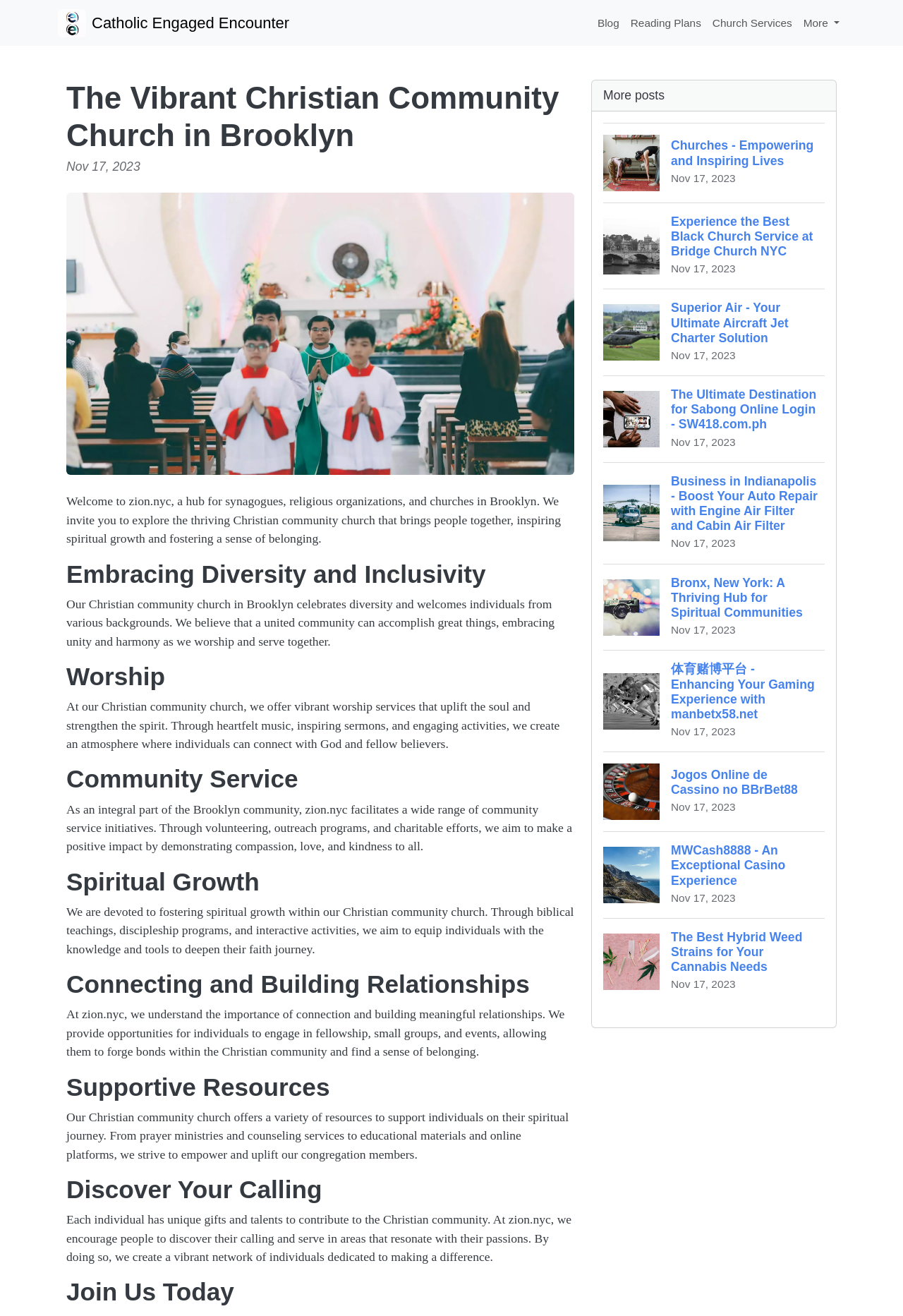Locate the bounding box coordinates of the clickable area to execute the instruction: "Click the 'More' button". Provide the coordinates as four float numbers between 0 and 1, represented as [left, top, right, bottom].

[0.883, 0.007, 0.936, 0.028]